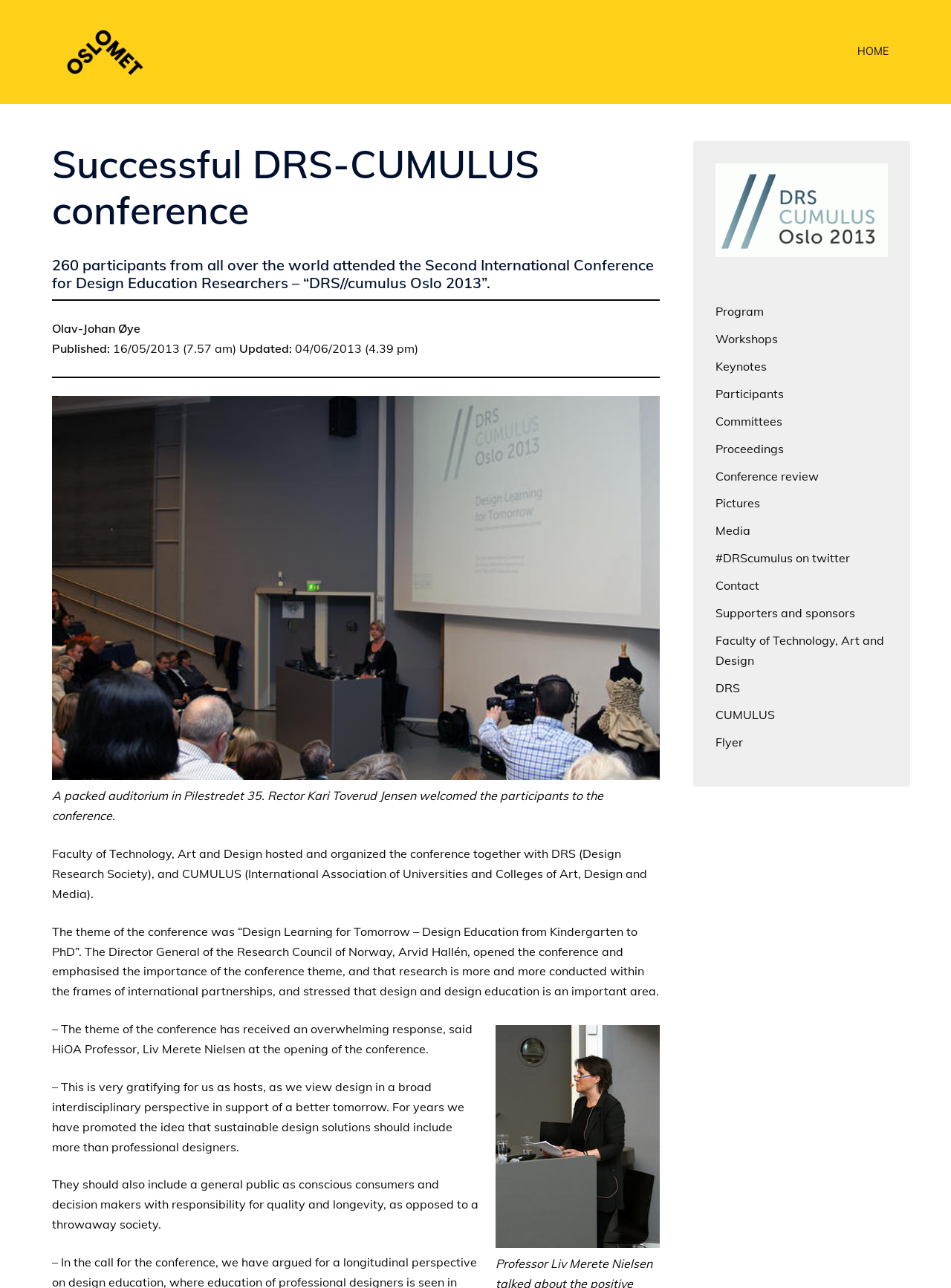Please locate the bounding box coordinates for the element that should be clicked to achieve the following instruction: "View the conference program". Ensure the coordinates are given as four float numbers between 0 and 1, i.e., [left, top, right, bottom].

[0.752, 0.236, 0.803, 0.248]